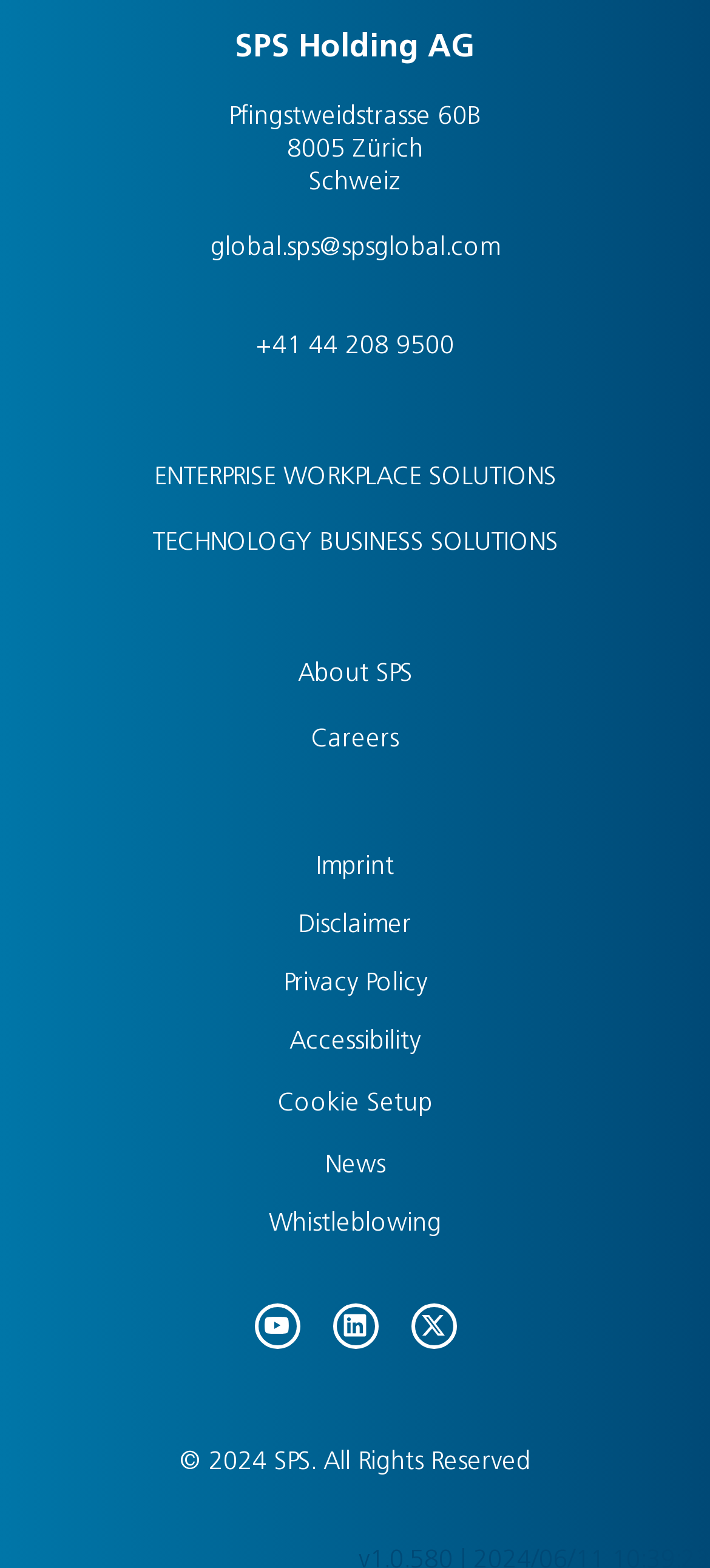Please provide a comprehensive response to the question below by analyzing the image: 
What is the company name?

The company name is obtained from the heading element 'SPS Holding AG' which is located at the top of the webpage, indicating that it is the main title of the company.